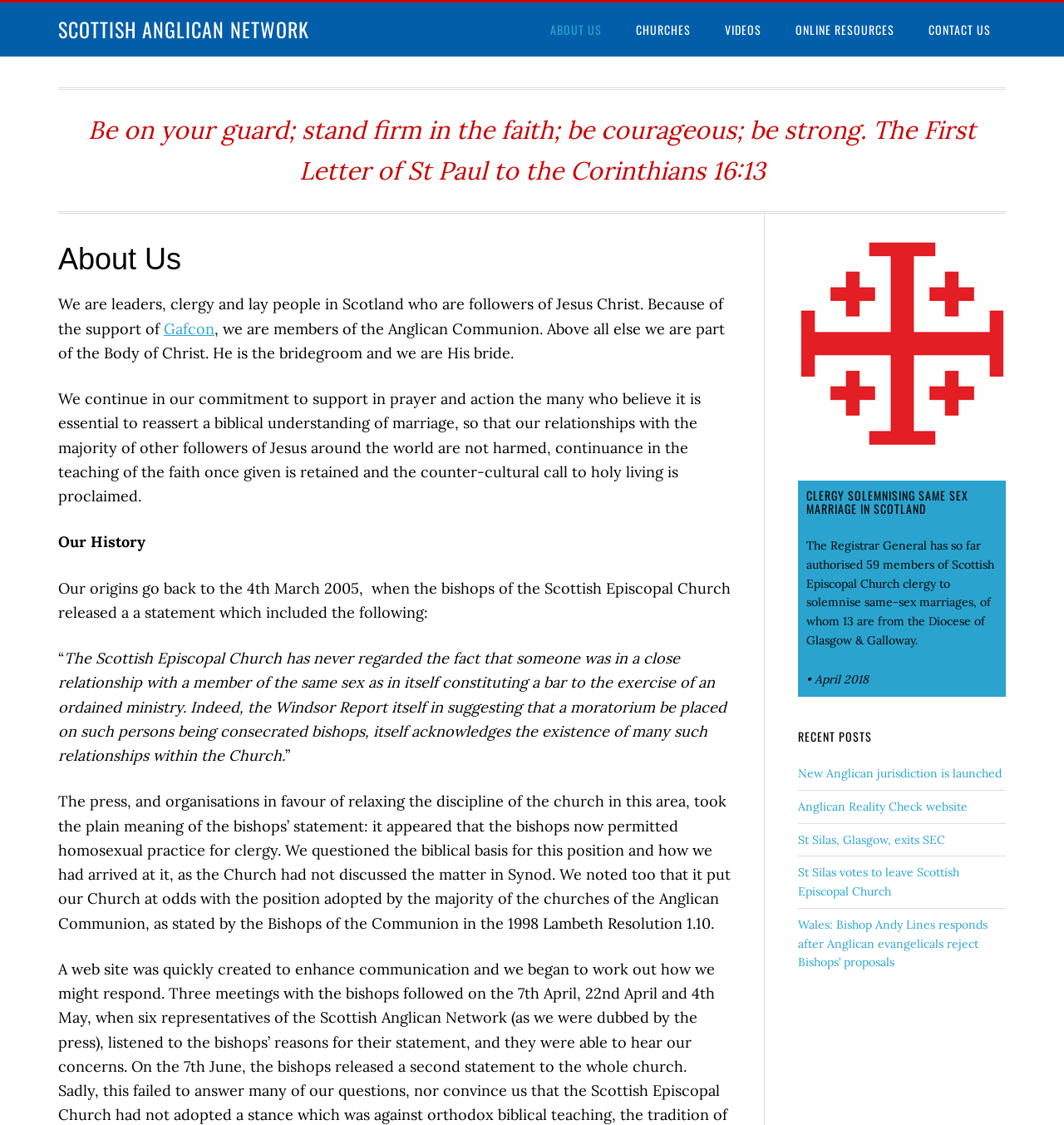Determine the bounding box coordinates for the area you should click to complete the following instruction: "Click the 'CONTACT US' link".

[0.859, 0.002, 0.945, 0.05]